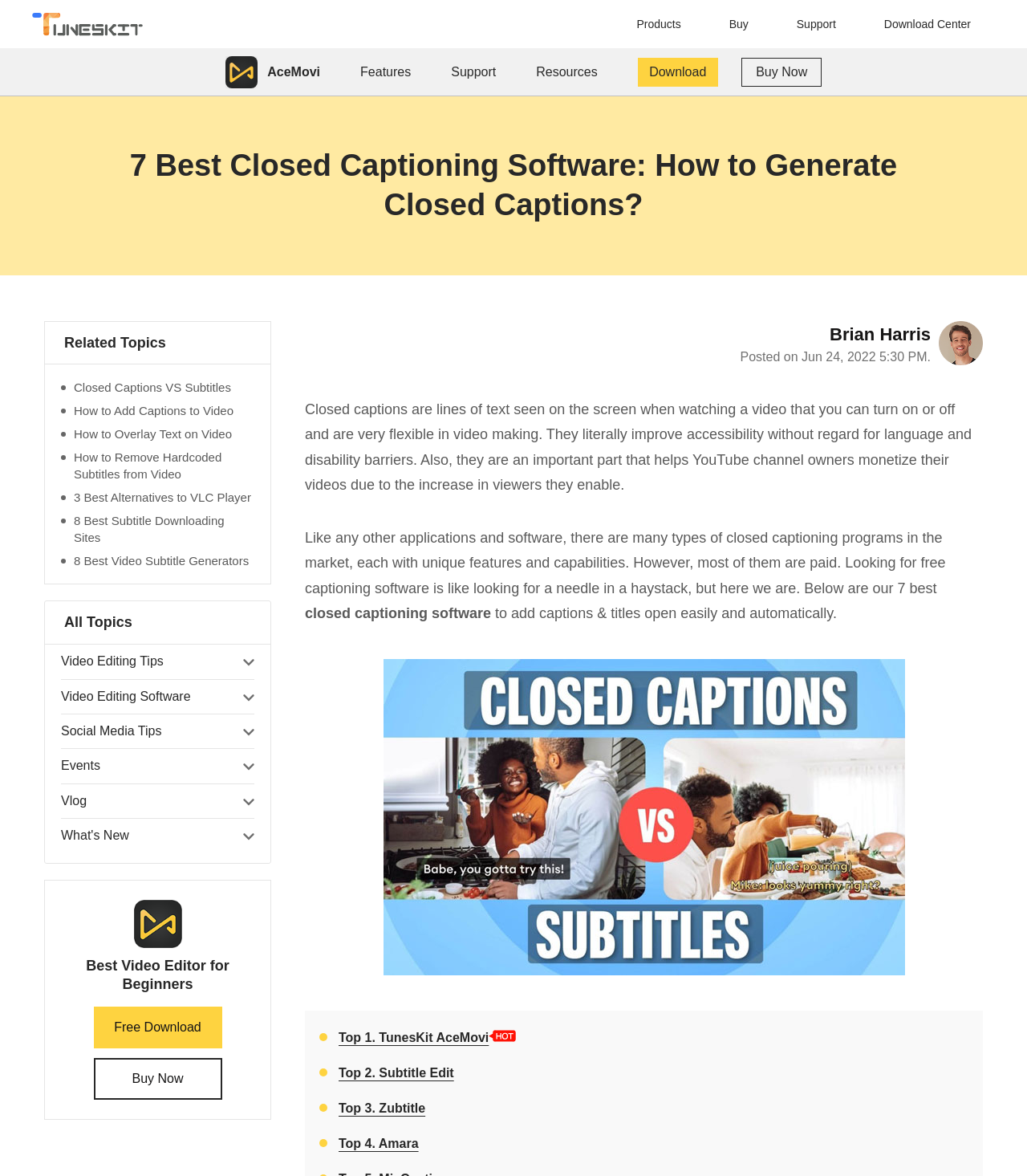Determine the bounding box coordinates of the area to click in order to meet this instruction: "Read the article about MicroStrategy Launches An Identity Solution on Bitcoin".

None